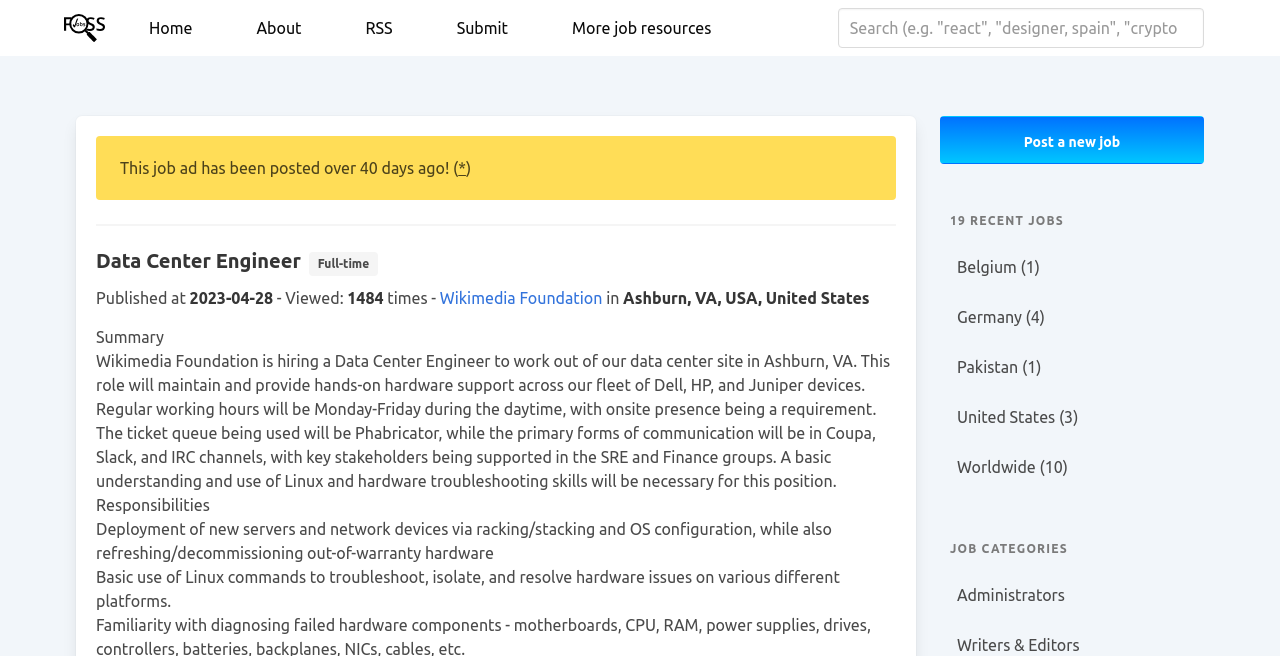Write a detailed summary of the webpage, including text, images, and layout.

The webpage is a job posting for a Data Center Engineer position at Wikimedia Foundation. At the top, there is a navigation menu with links to "Home", "About", "RSS", "Submit", and "More job resources". On the right side of the navigation menu, there is a search bar.

Below the navigation menu, there is a warning message indicating that the job ad has been posted over 40 days ago. Next to the warning message, there is a link to the job details.

The main content of the job posting is divided into sections. The first section displays the job title, "Data Center Engineer Full-time", with a link to the job type. Below the job title, there is information about the job posting, including the publication date, view count, and company name, which is linked to the company's profile.

The next section is the job summary, which describes the job responsibilities and requirements. The summary is followed by a section outlining the responsibilities of the job, including deployment of new servers and network devices, and troubleshooting hardware issues using Linux commands.

On the right side of the page, there are additional sections, including a link to post a new job, an overview section, and a list of recent jobs categorized by location. There are 19 recent jobs listed, with links to each job posting. Below the recent jobs section, there is a list of job categories, including Administrators, with links to each category.